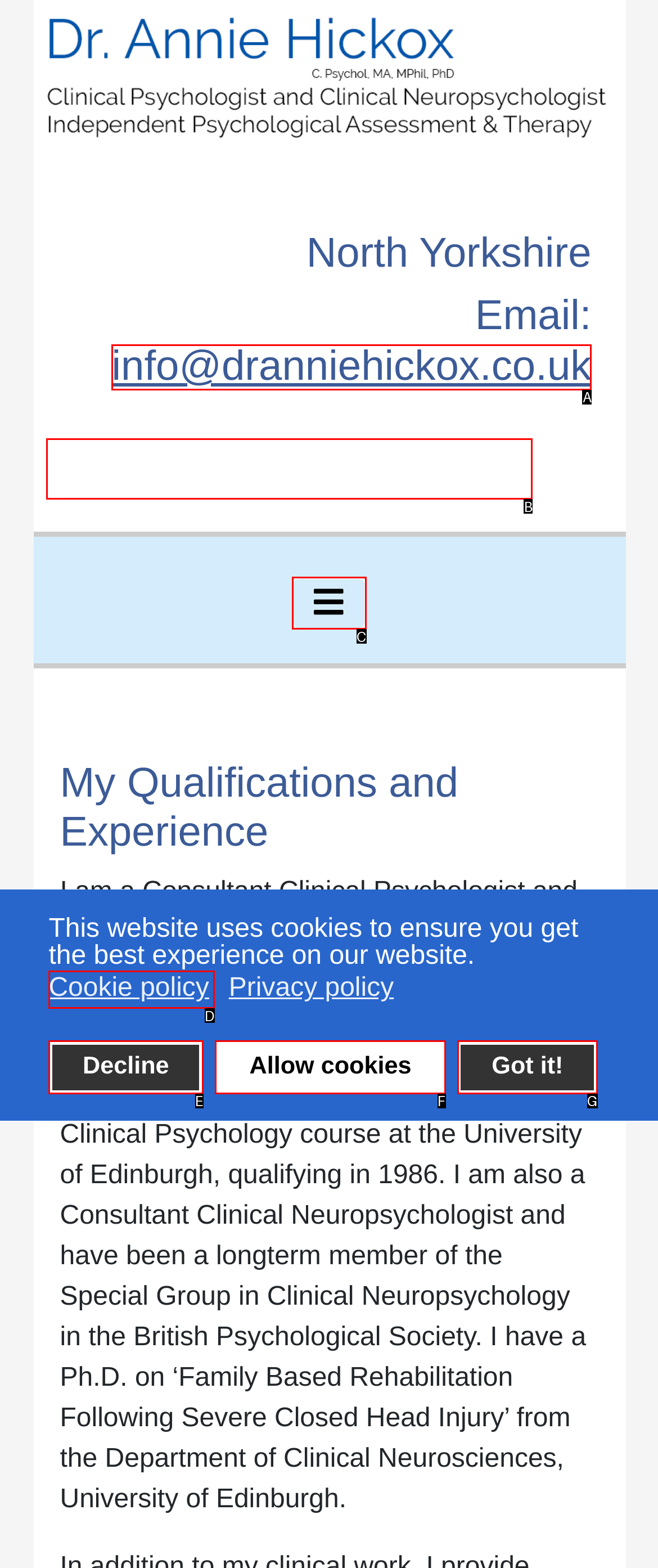Which UI element corresponds to this description: Decline
Reply with the letter of the correct option.

E